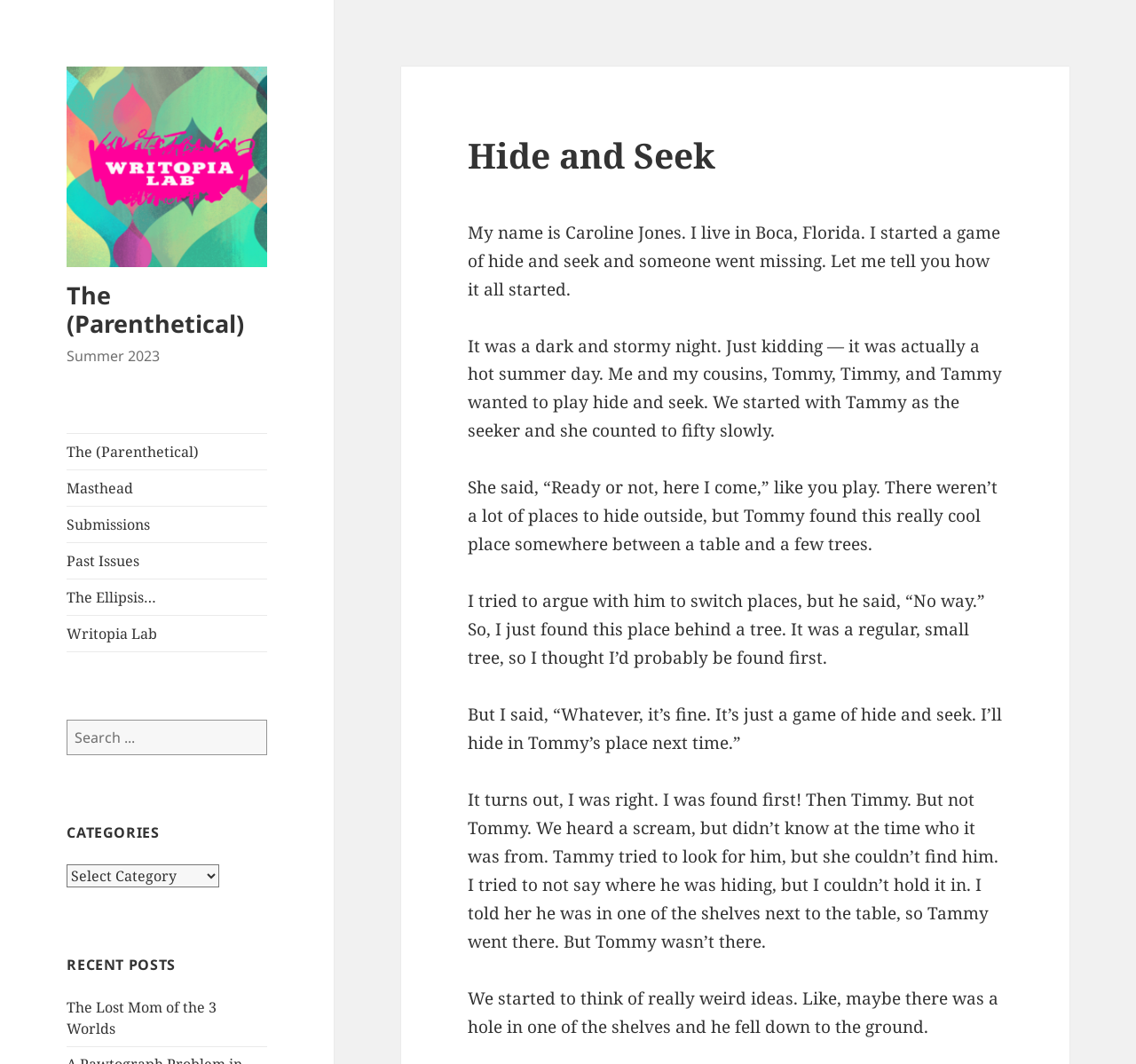How many cousins are playing hide and seek?
Please give a well-detailed answer to the question.

I found the answer by reading the text in the 'RECENT POSTS' section, which mentions 'my cousins, Tommy, Timmy, and Tammy' playing hide and seek, indicating that there are three cousins.